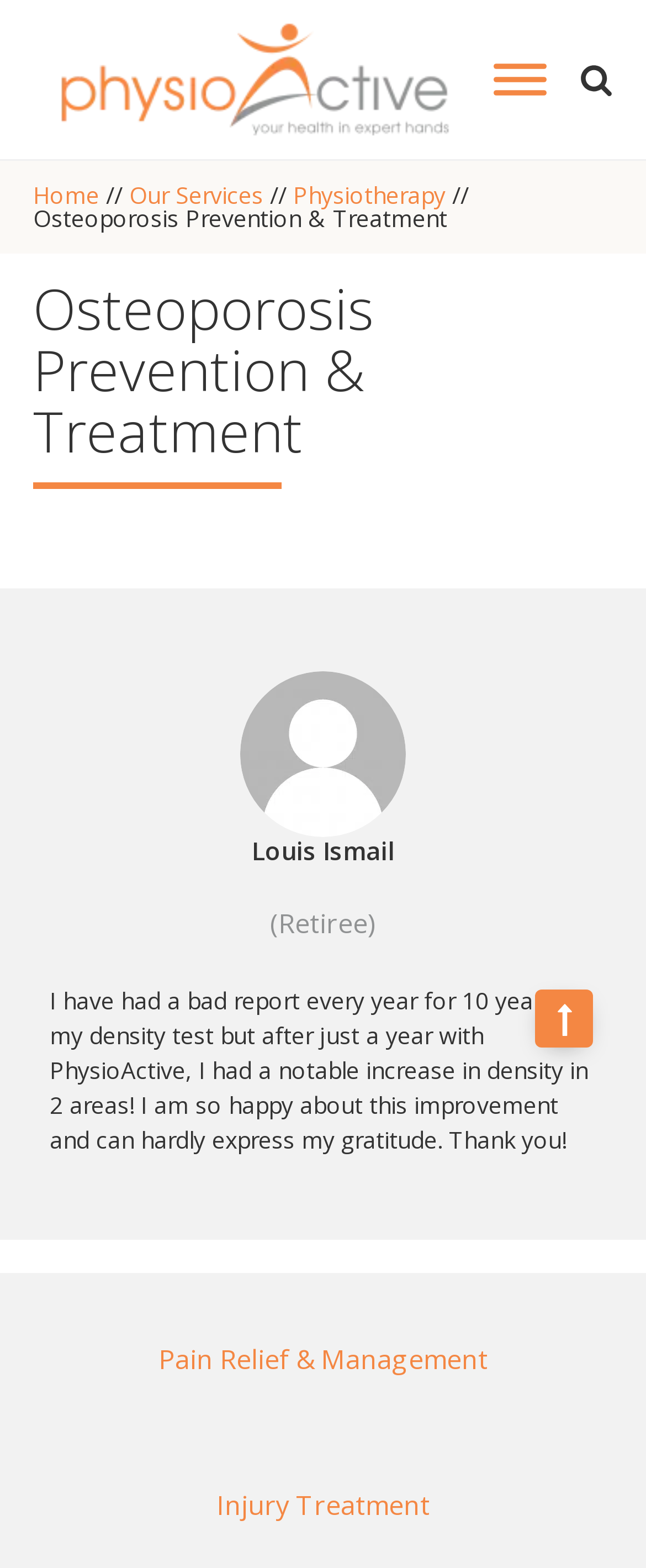Can you pinpoint the bounding box coordinates for the clickable element required for this instruction: "Toggle the menu"? The coordinates should be four float numbers between 0 and 1, i.e., [left, top, right, bottom].

[0.764, 0.04, 0.846, 0.061]